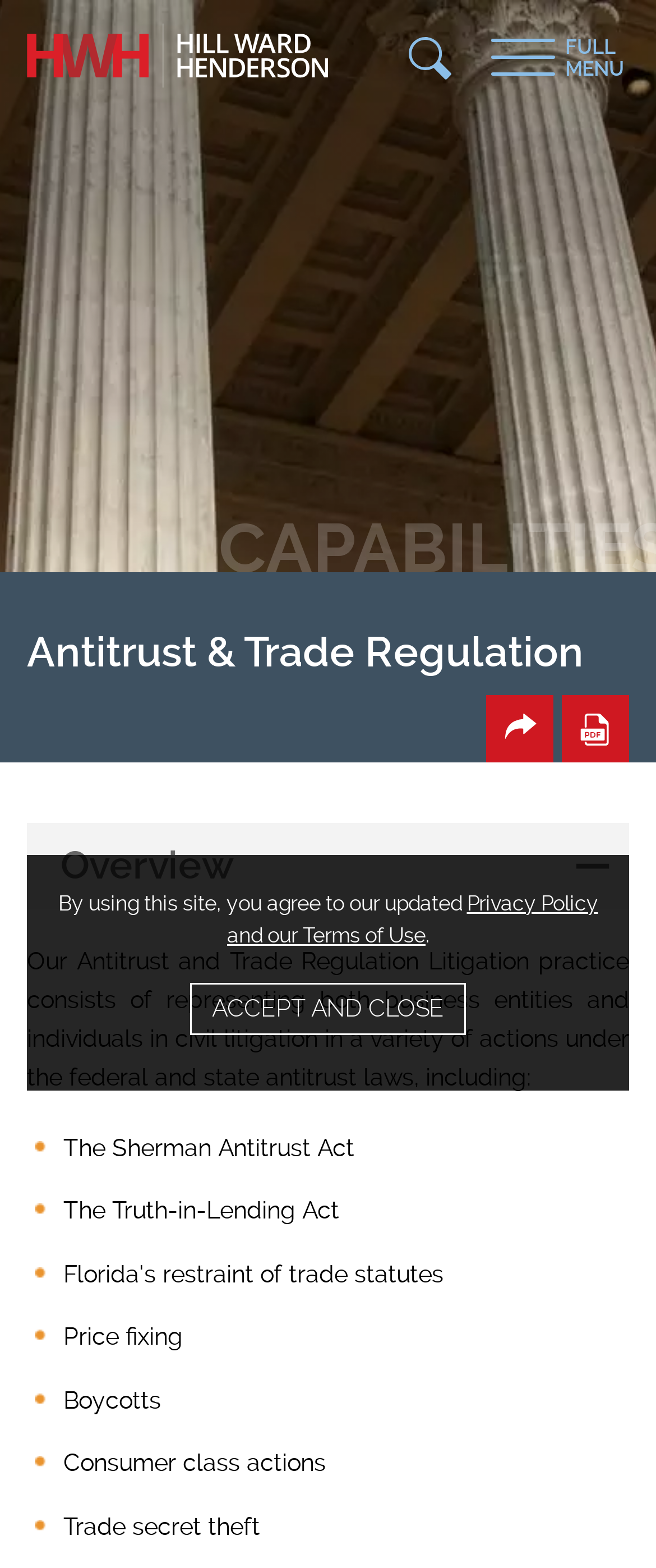Please identify the bounding box coordinates of the element's region that I should click in order to complete the following instruction: "Share the page". The bounding box coordinates consist of four float numbers between 0 and 1, i.e., [left, top, right, bottom].

[0.741, 0.444, 0.844, 0.487]